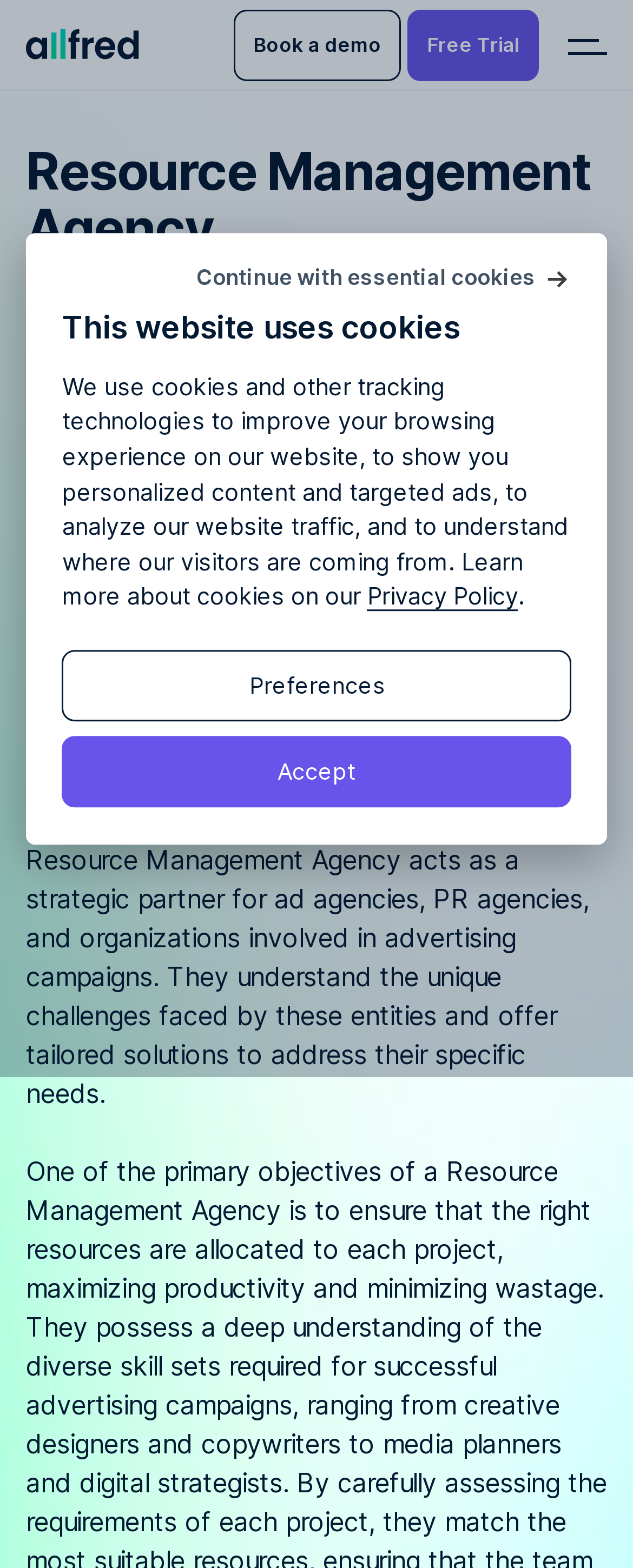Look at the image and give a detailed response to the following question: What kind of services does a Resource Management Agency offer?

Based on the webpage, a Resource Management Agency offers comprehensive resource management services to other agencies or organizations within the advertising industry, including optimizing resource allocation and enhancing project efficiency.